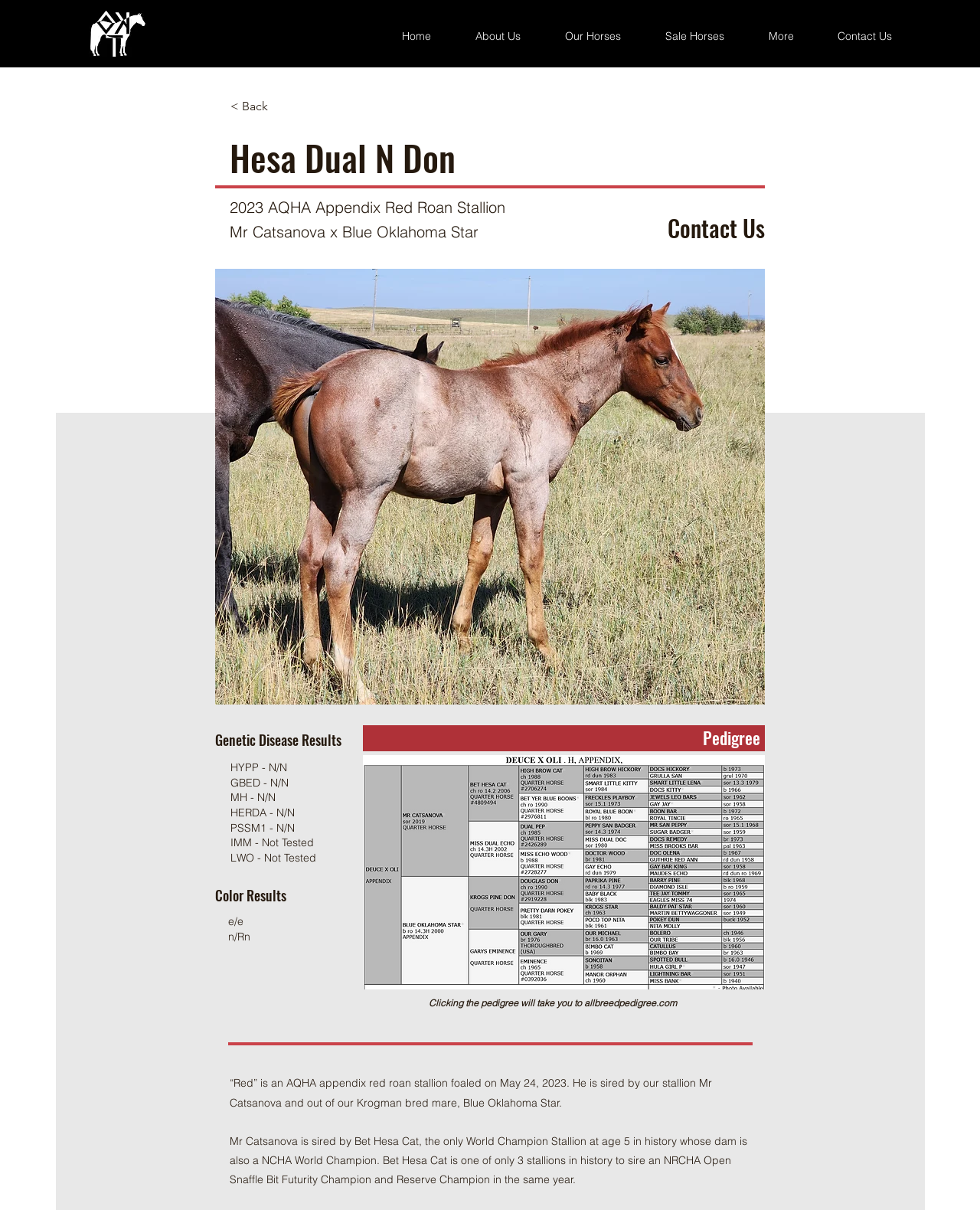Bounding box coordinates are specified in the format (top-left x, top-left y, bottom-right x, bottom-right y). All values are floating point numbers bounded between 0 and 1. Please provide the bounding box coordinate of the region this sentence describes: More

[0.762, 0.014, 0.832, 0.046]